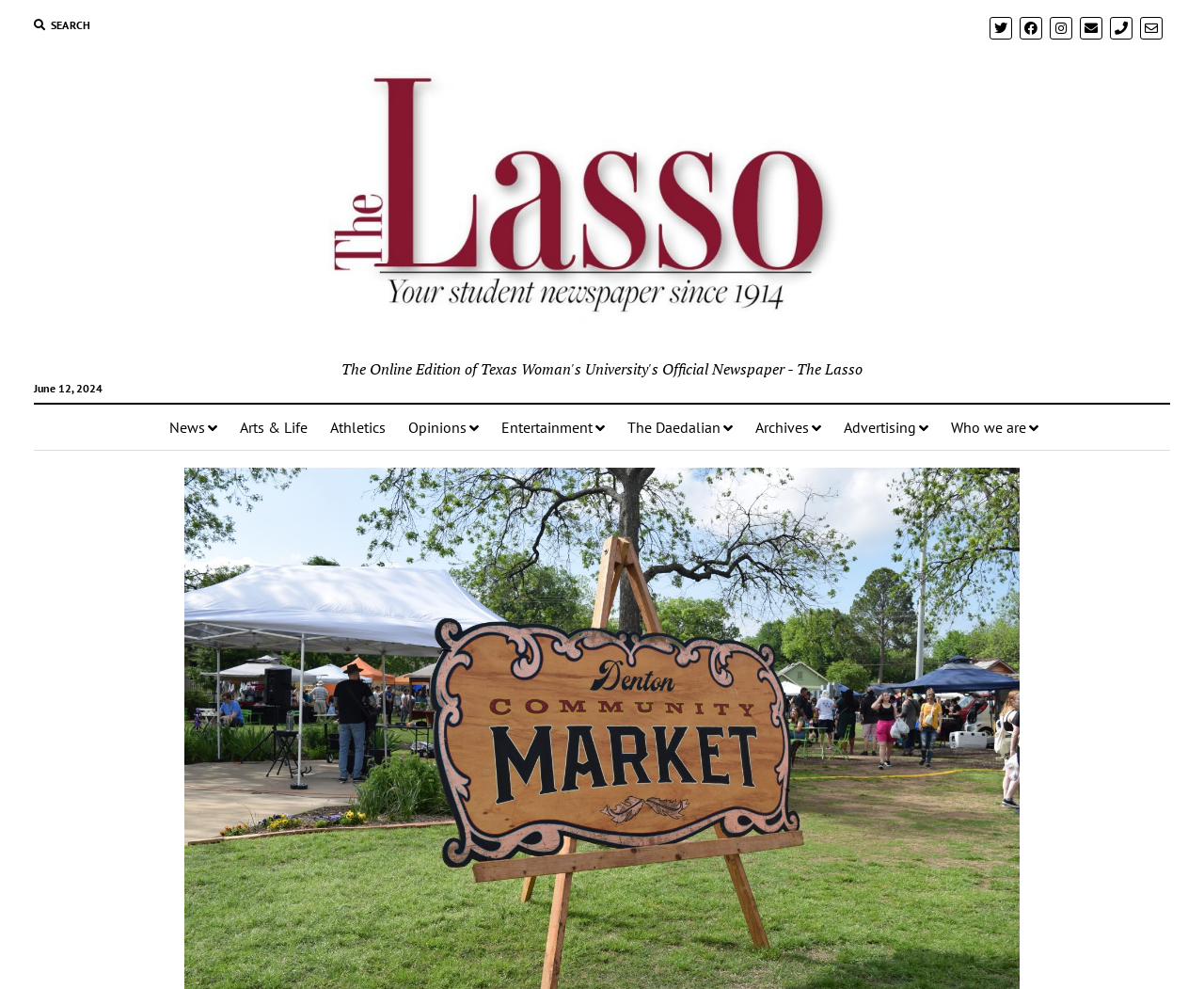Extract the primary headline from the webpage and present its text.

Denton community market displays local businesses